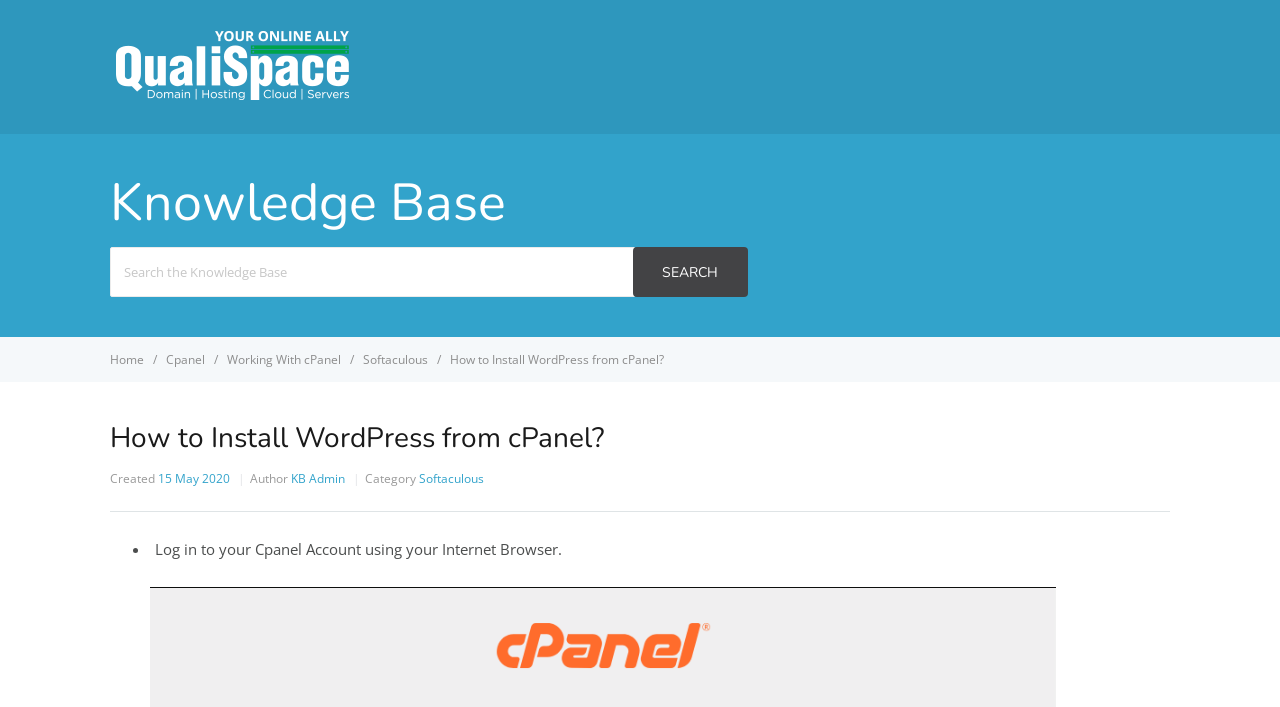Determine the bounding box coordinates of the UI element that matches the following description: "Working With cPanel". The coordinates should be four float numbers between 0 and 1 in the format [left, top, right, bottom].

[0.177, 0.496, 0.269, 0.521]